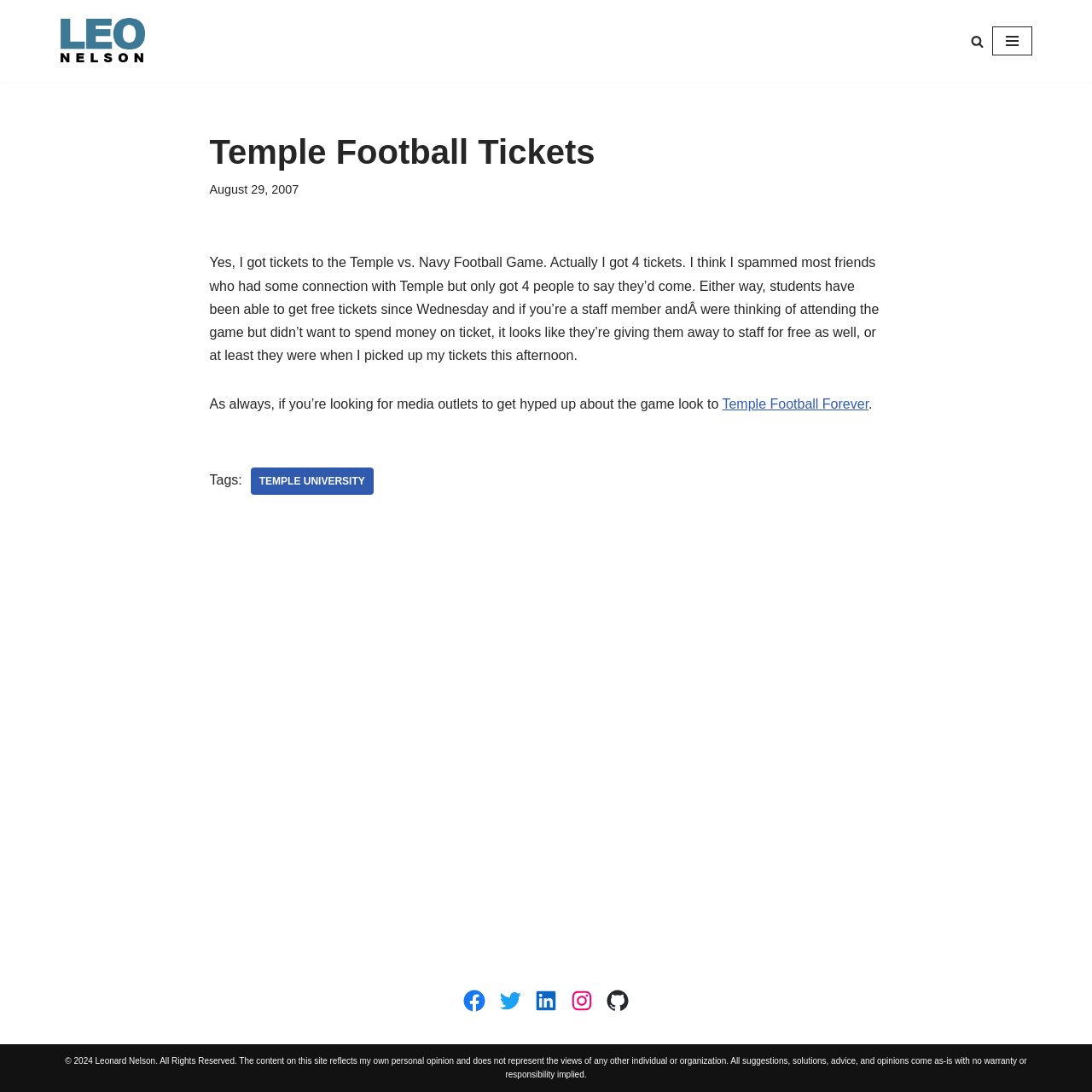Please find and report the primary heading text from the webpage.

Temple Football Tickets